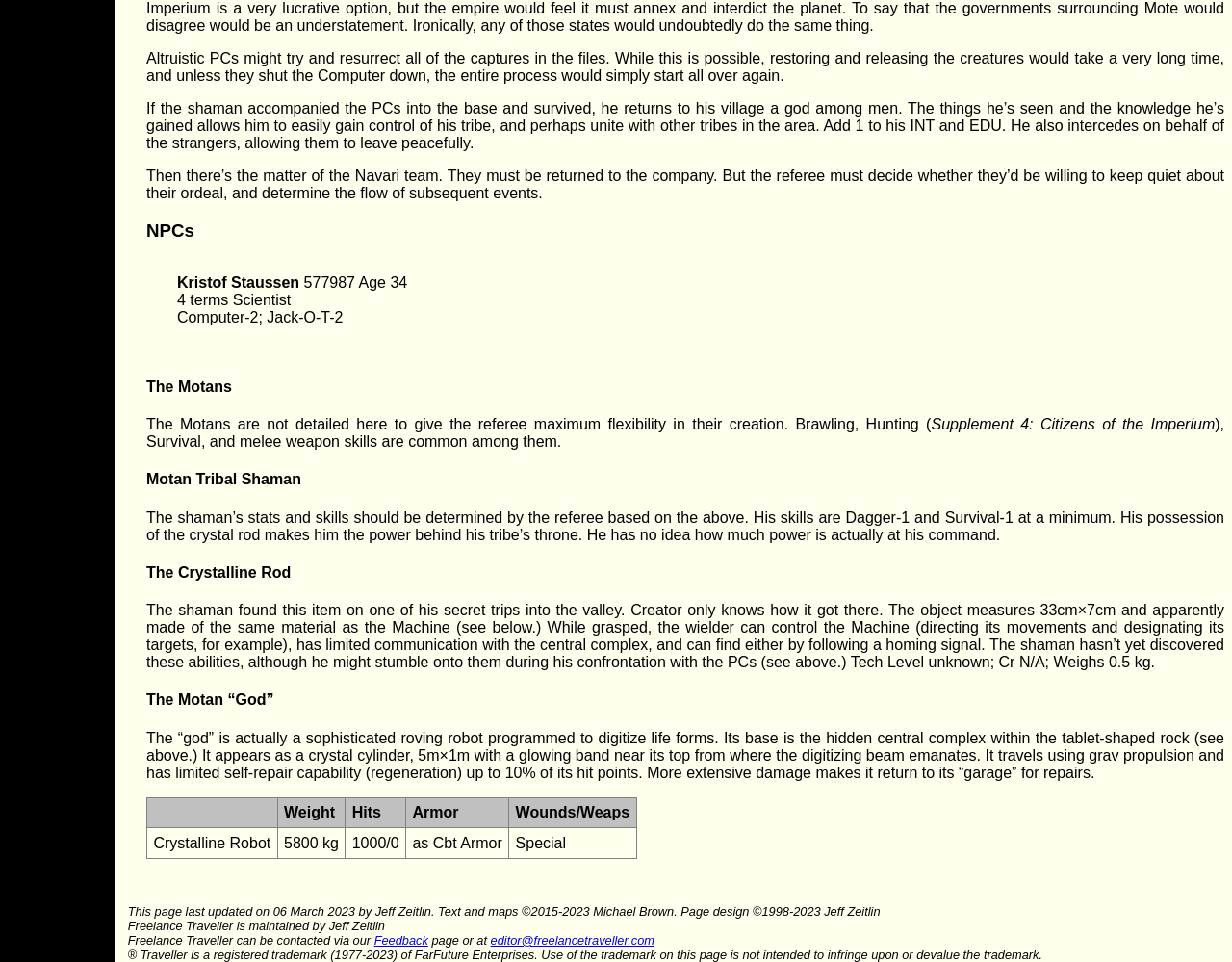Kindly respond to the following question with a single word or a brief phrase: 
What is the Tech Level of the Crystalline Rod?

Unknown